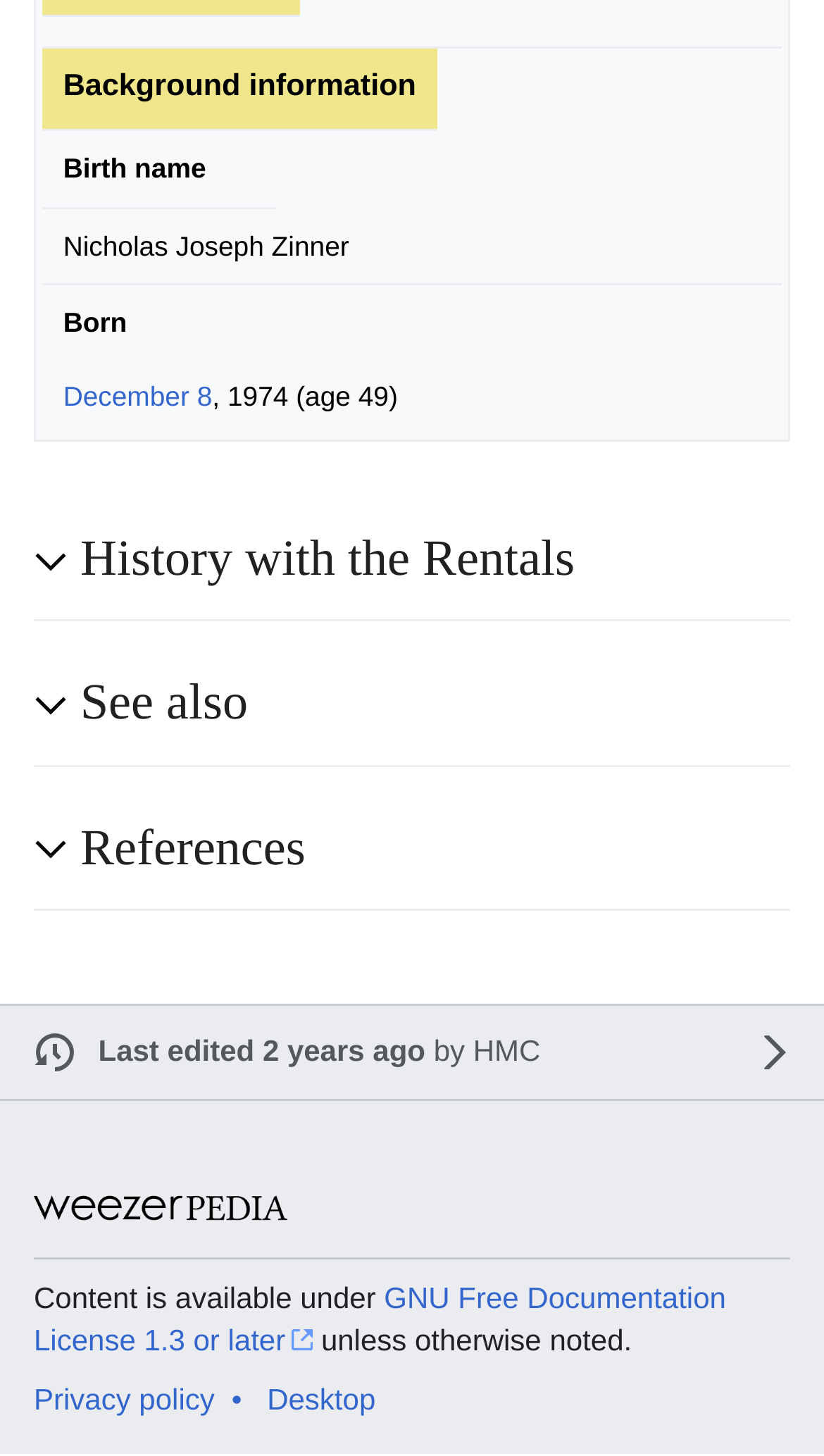Locate the UI element described by References[edit] and provide its bounding box coordinates. Use the format (top-left x, top-left y, bottom-right x, bottom-right y) with all values as floating point numbers between 0 and 1.

[0.097, 0.561, 0.959, 0.606]